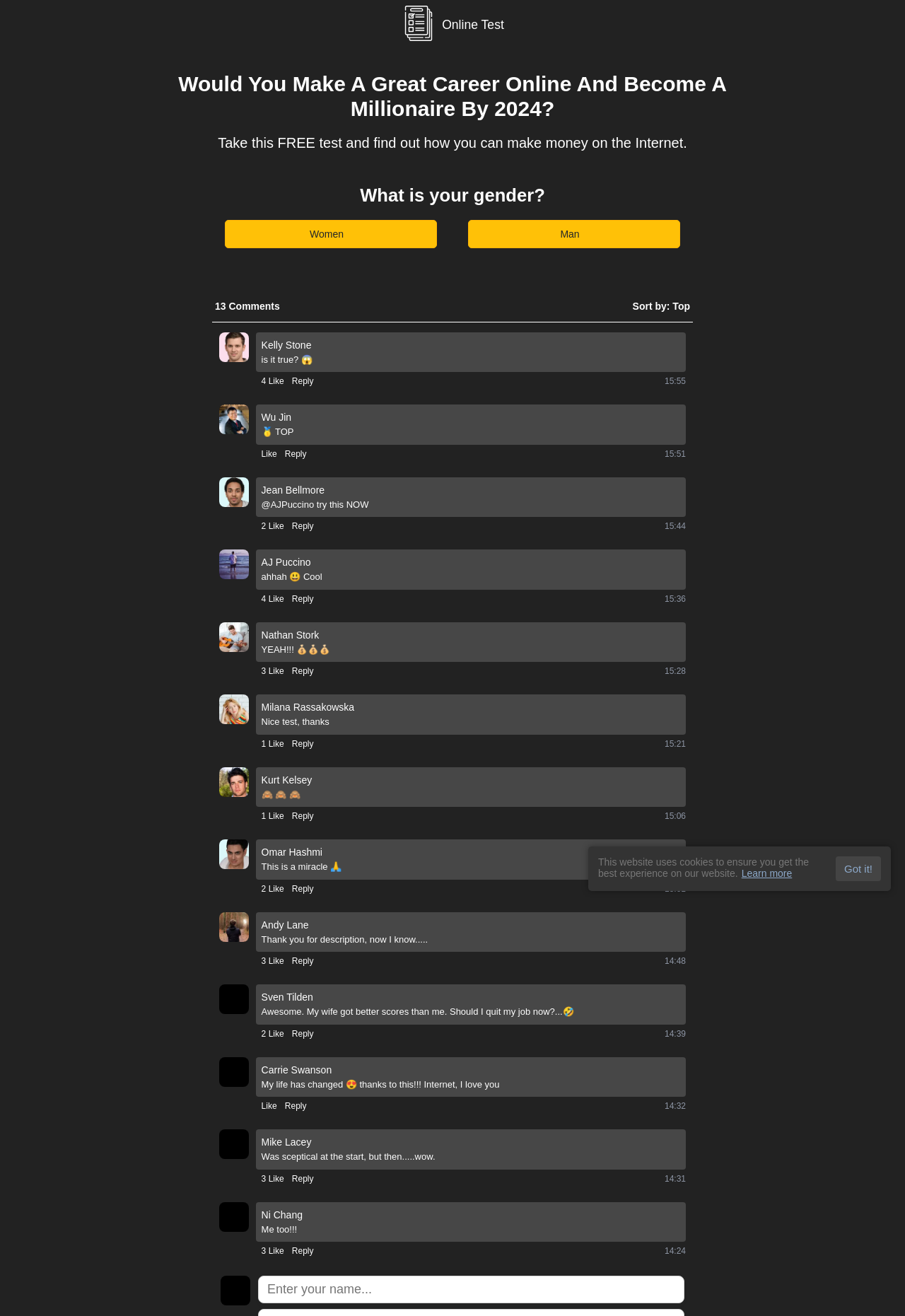Please identify the bounding box coordinates of the element's region that needs to be clicked to fulfill the following instruction: "Add a new comment". The bounding box coordinates should consist of four float numbers between 0 and 1, i.e., [left, top, right, bottom].

[0.285, 0.97, 0.756, 0.99]